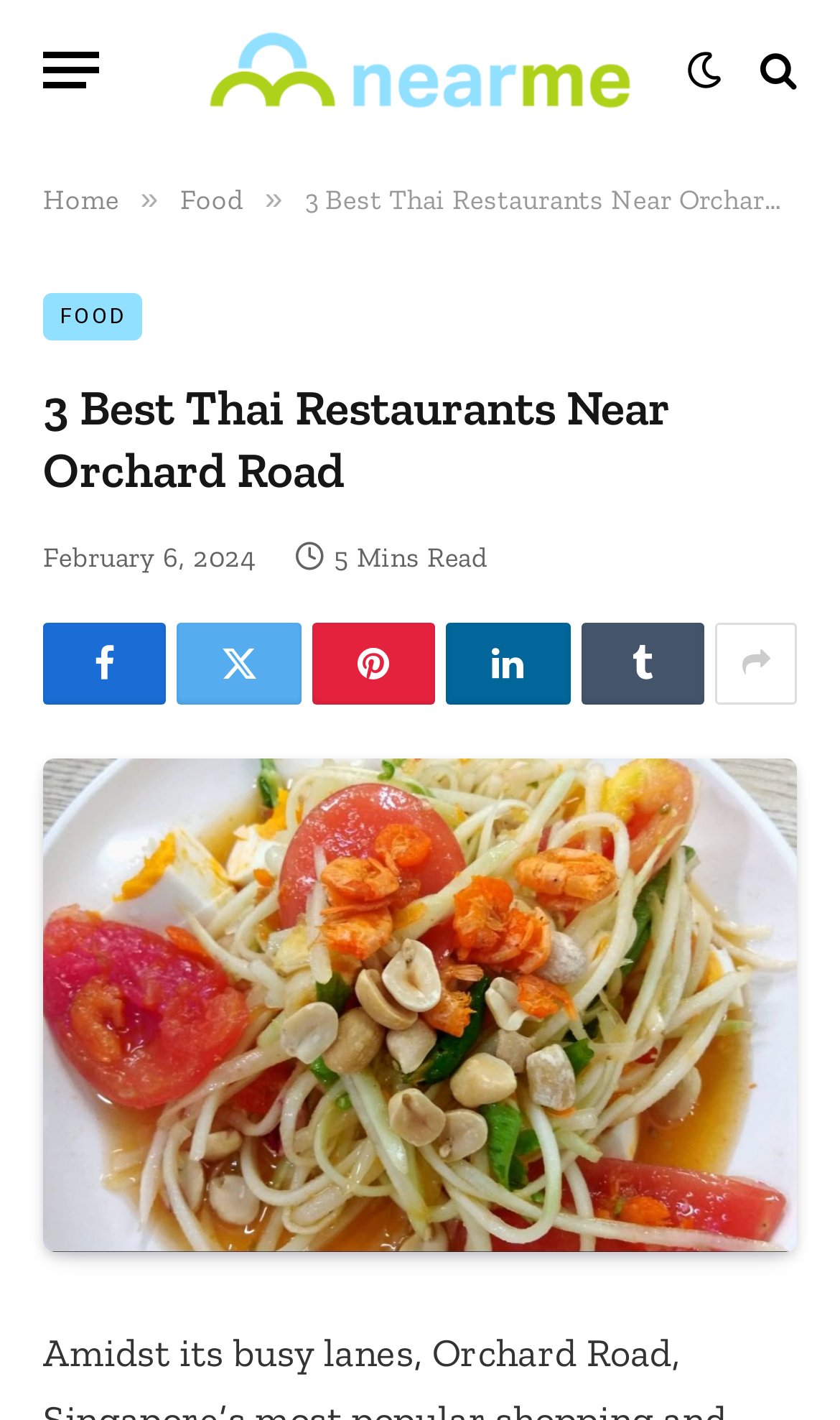Determine the bounding box for the UI element described here: "LinkedIn".

[0.531, 0.438, 0.679, 0.496]